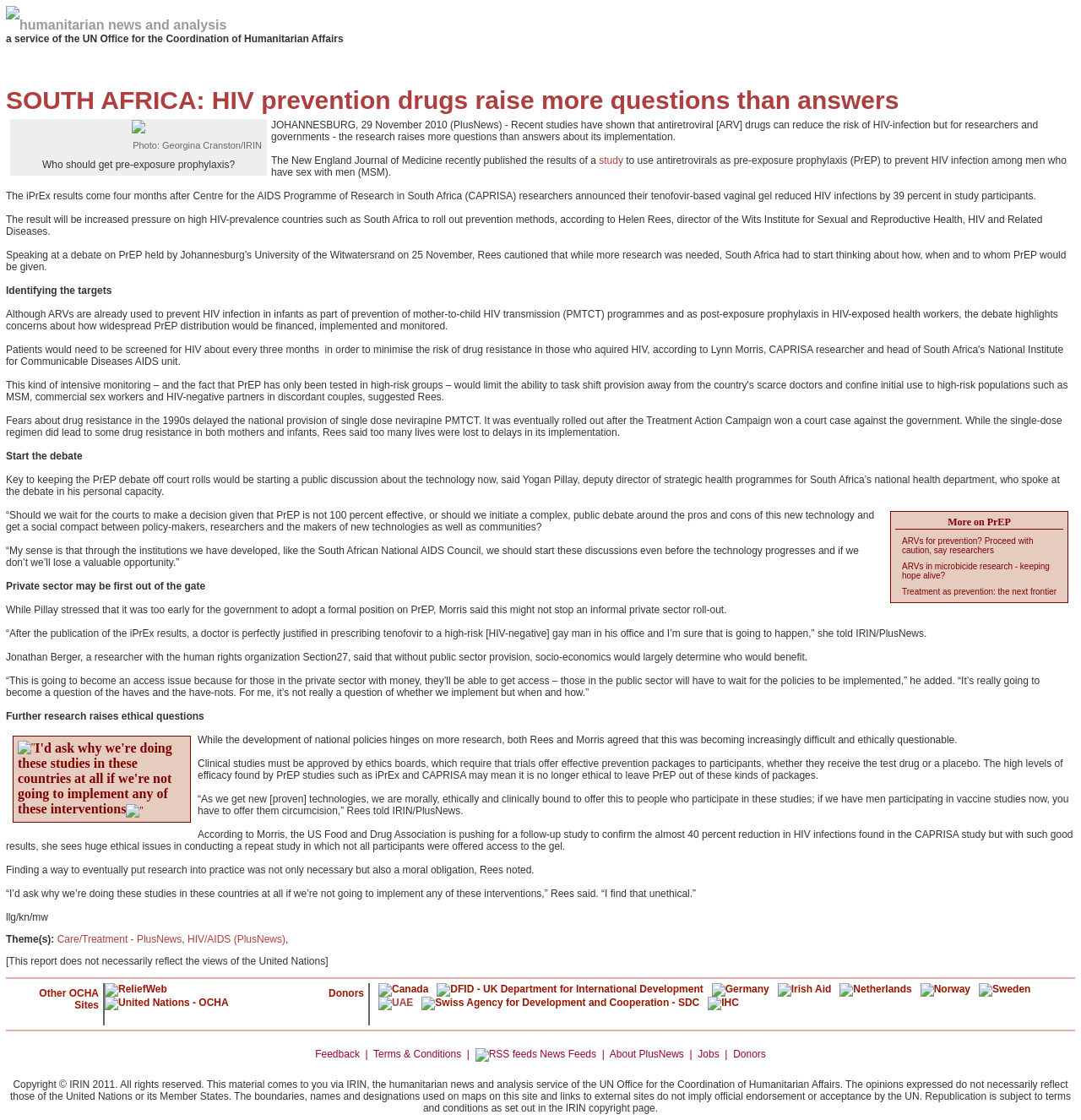What is the name of the technology being discussed in the article?
Answer with a single word or phrase, using the screenshot for reference.

PrEP